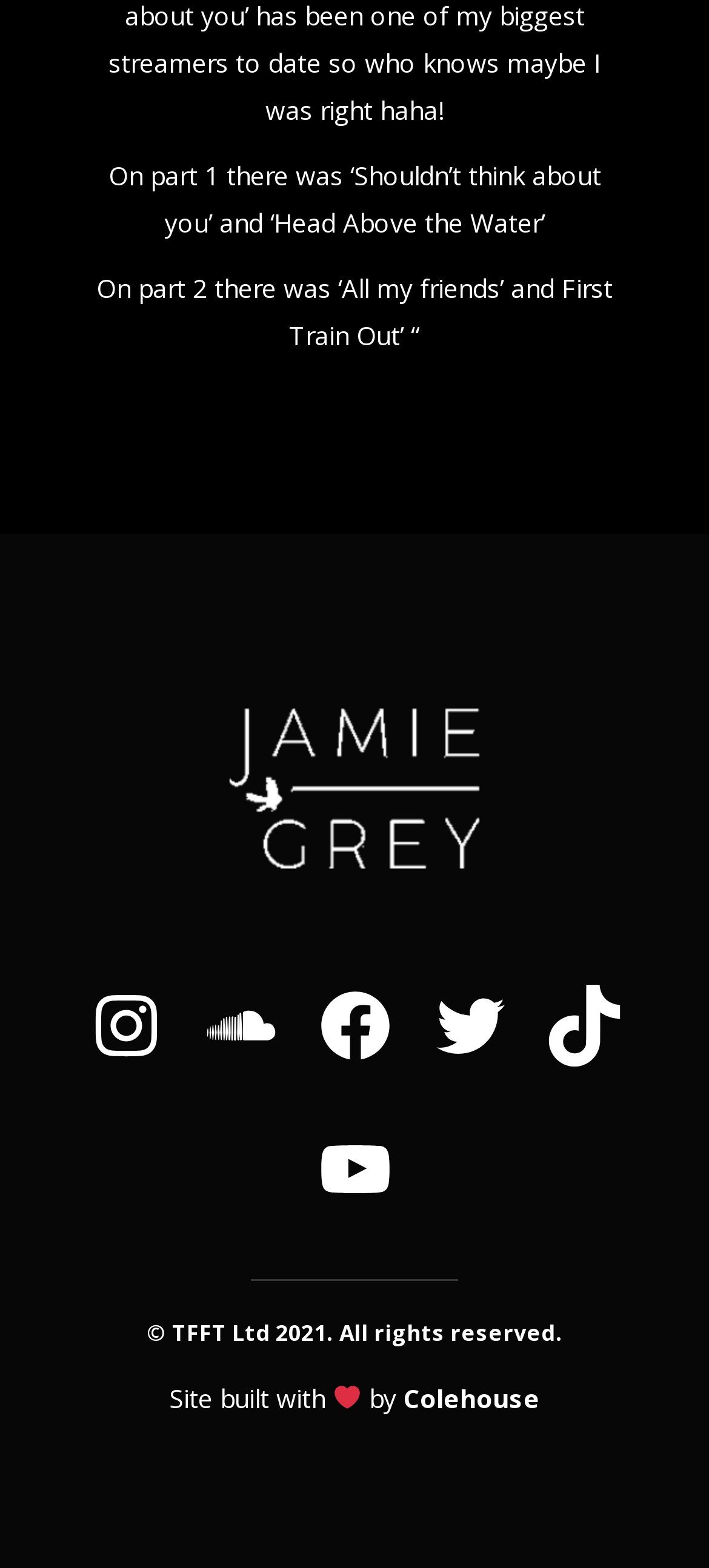What is the name of the company that built the site?
Using the screenshot, give a one-word or short phrase answer.

Colehouse